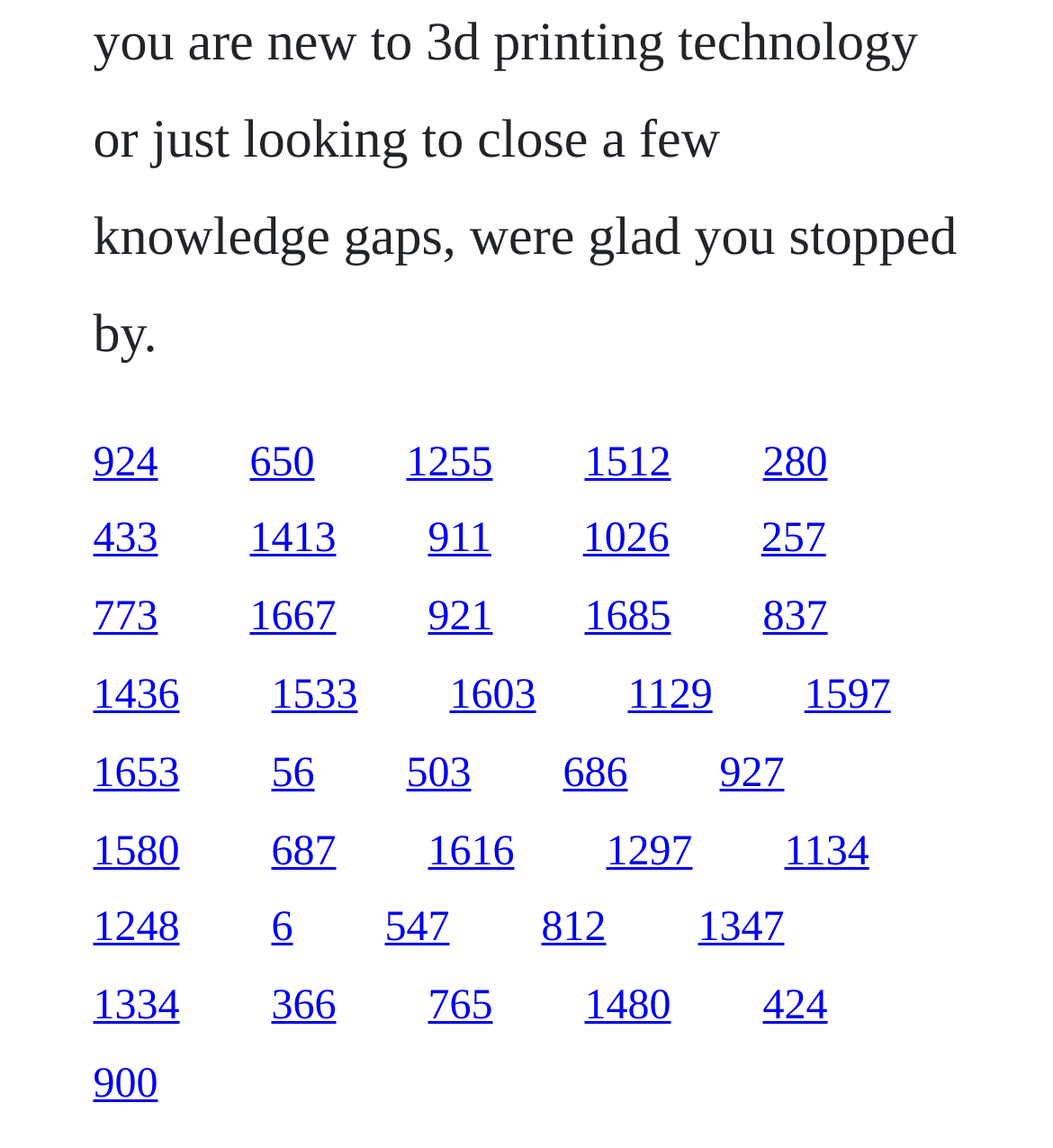Can you give a detailed response to the following question using the information from the image? How many links have a y1 value greater than 0.7?

I analyzed the y1 coordinates of the links and found that the links '1580', '687', '1616', '1297', '1134', and '1248' have y1 values greater than 0.7. Therefore, there are 6 links that meet this condition.